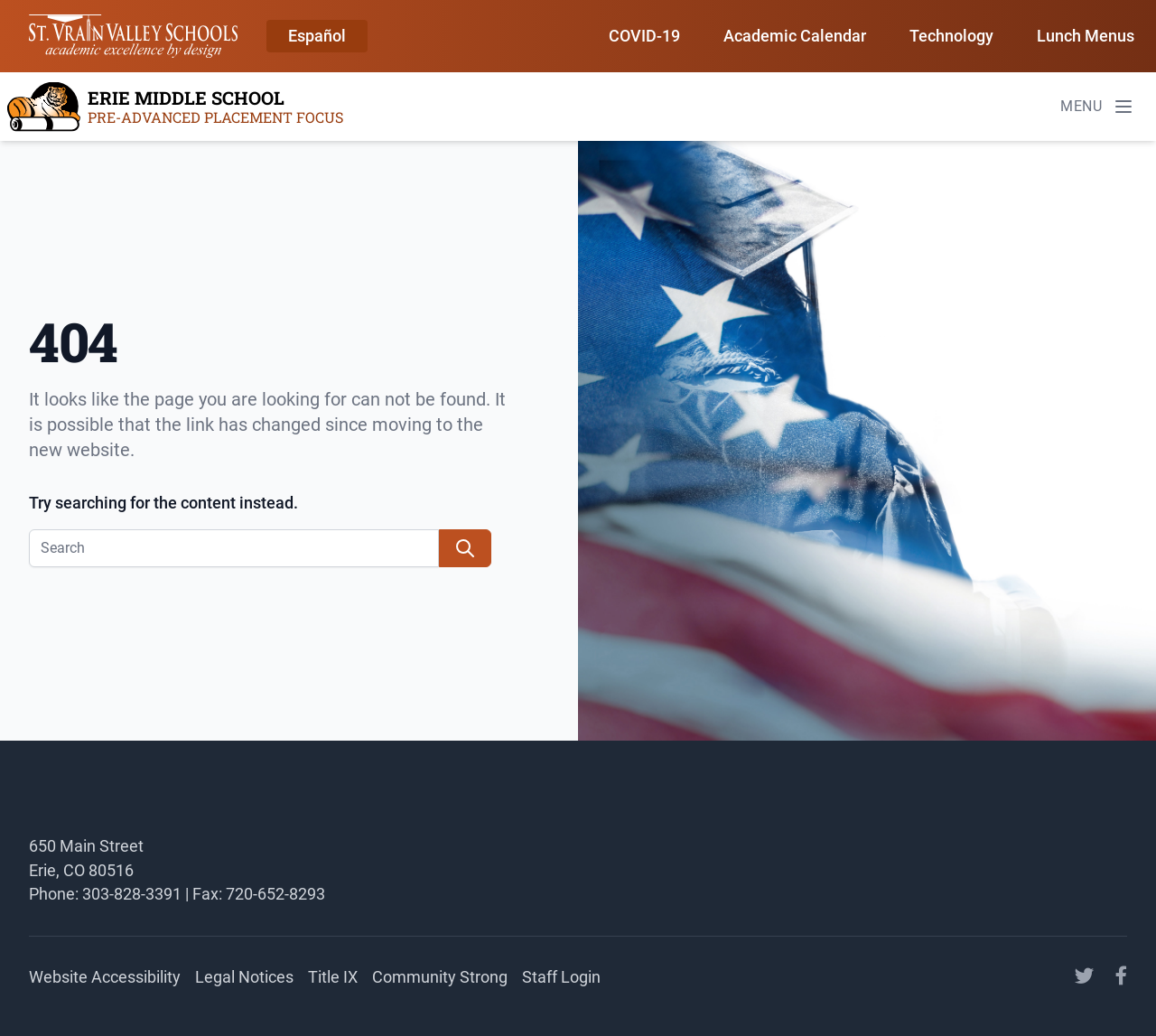What is the error message on the webpage?
Offer a detailed and exhaustive answer to the question.

I found the answer by looking at the main content section of the webpage, which displays a heading '404' and a message saying 'It looks like the page you are looking for can not be found.' This indicates that the webpage is displaying an error message due to a page not being found.